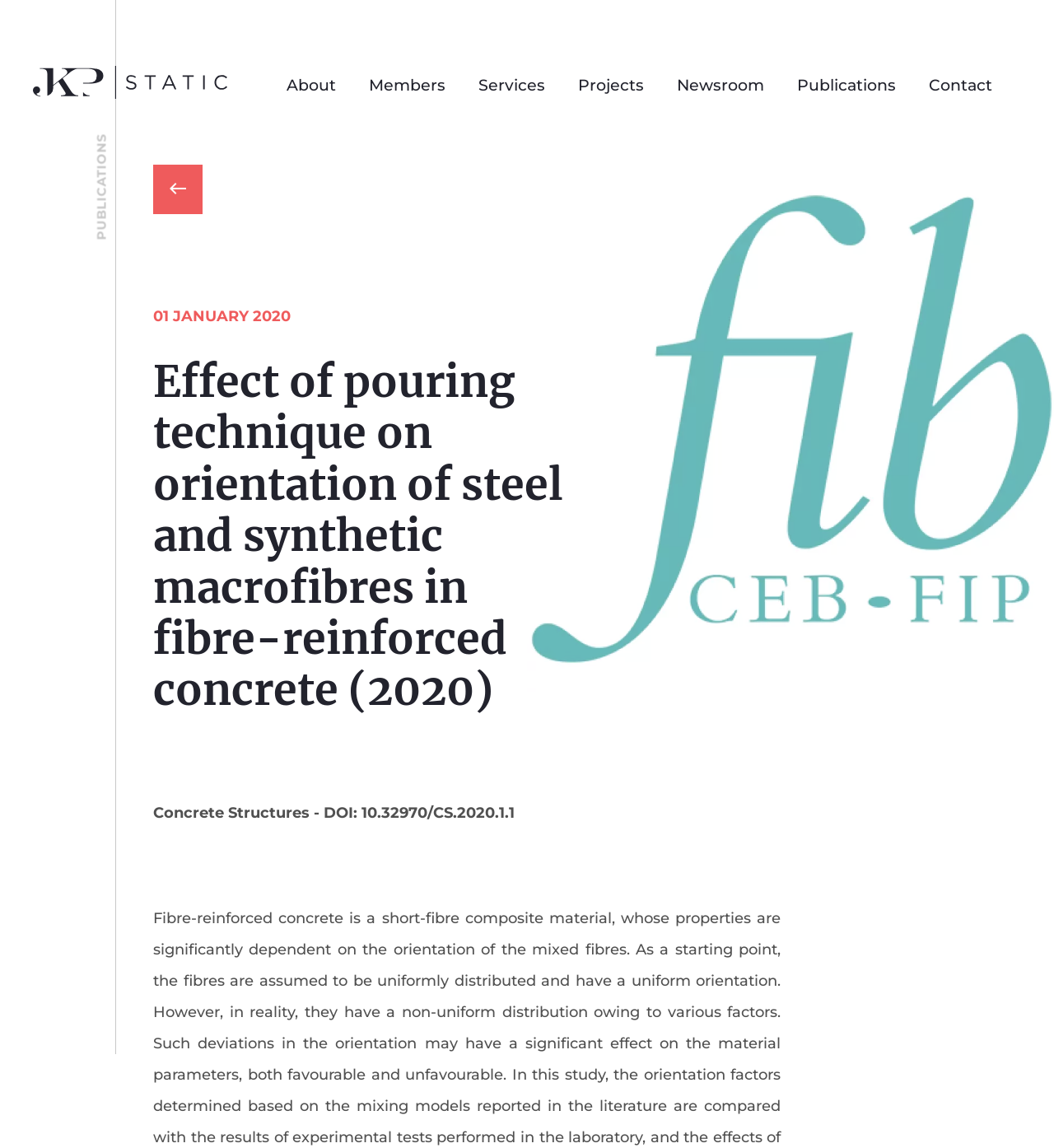Please extract the primary headline from the webpage.

Effect of pouring technique on orientation of steel and synthetic macrofibres in fibre-reinforced concrete (2020)